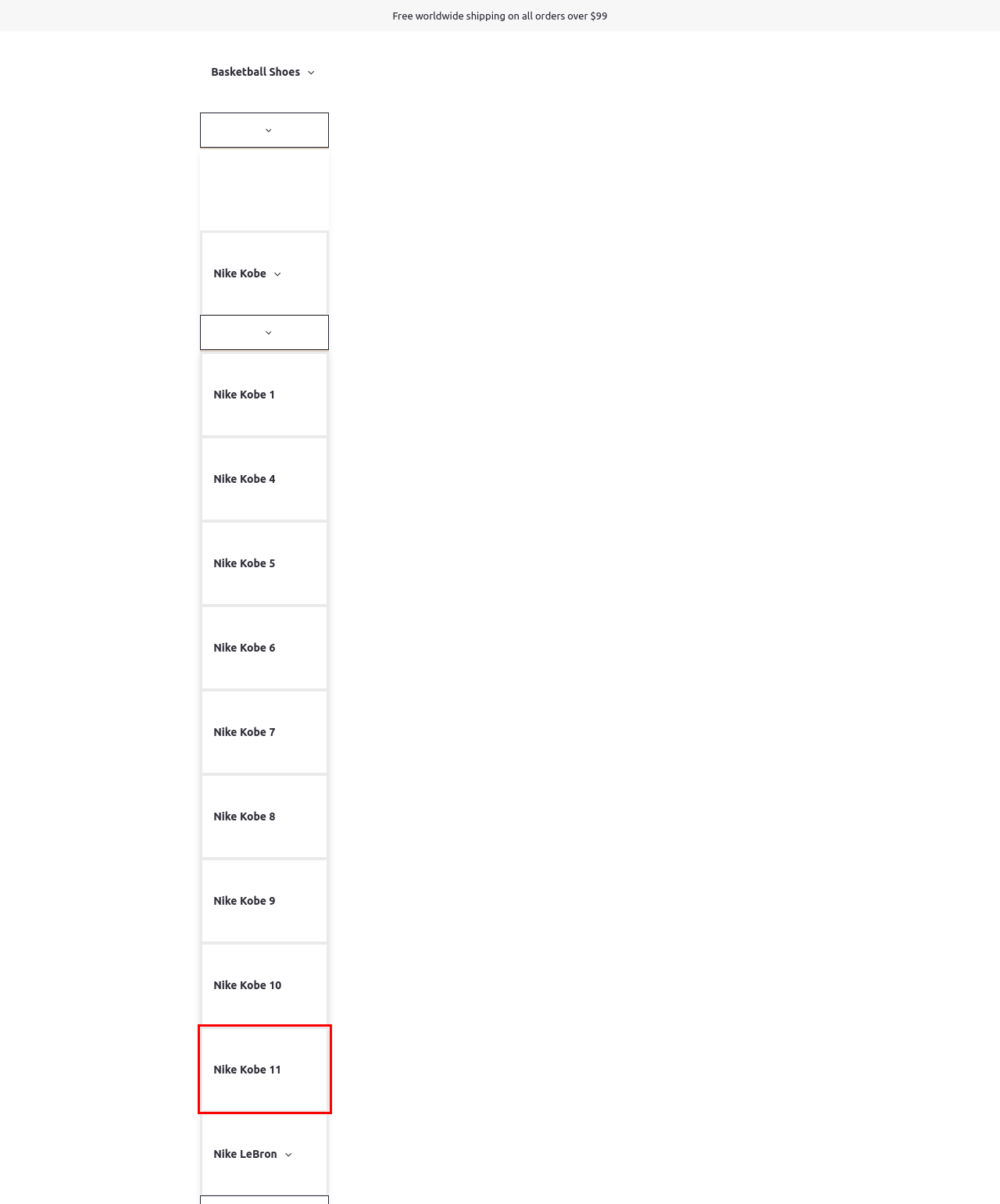With the provided screenshot showing a webpage and a red bounding box, determine which webpage description best fits the new page that appears after clicking the element inside the red box. Here are the options:
A. Crafted Personalized Nike Kobe 1 Official Store
B. Crafted Custom Printed Nike Kobe 8 For Women
C. Cheapest Custom Nike Kobe 9 Promo Code
D. Limited Personalized Nike Kobe 7 Official Store
E. Low Price 3D Printed Nike Kobe 10 Reviews
F. Hot sale 3D Printed Nike Kobe 11 Online
G. Price Cut Customize Nike Kobe 6 Limited Edition
H. Price Cut Custom Nike Kobe 4 Exclusive Deals

F